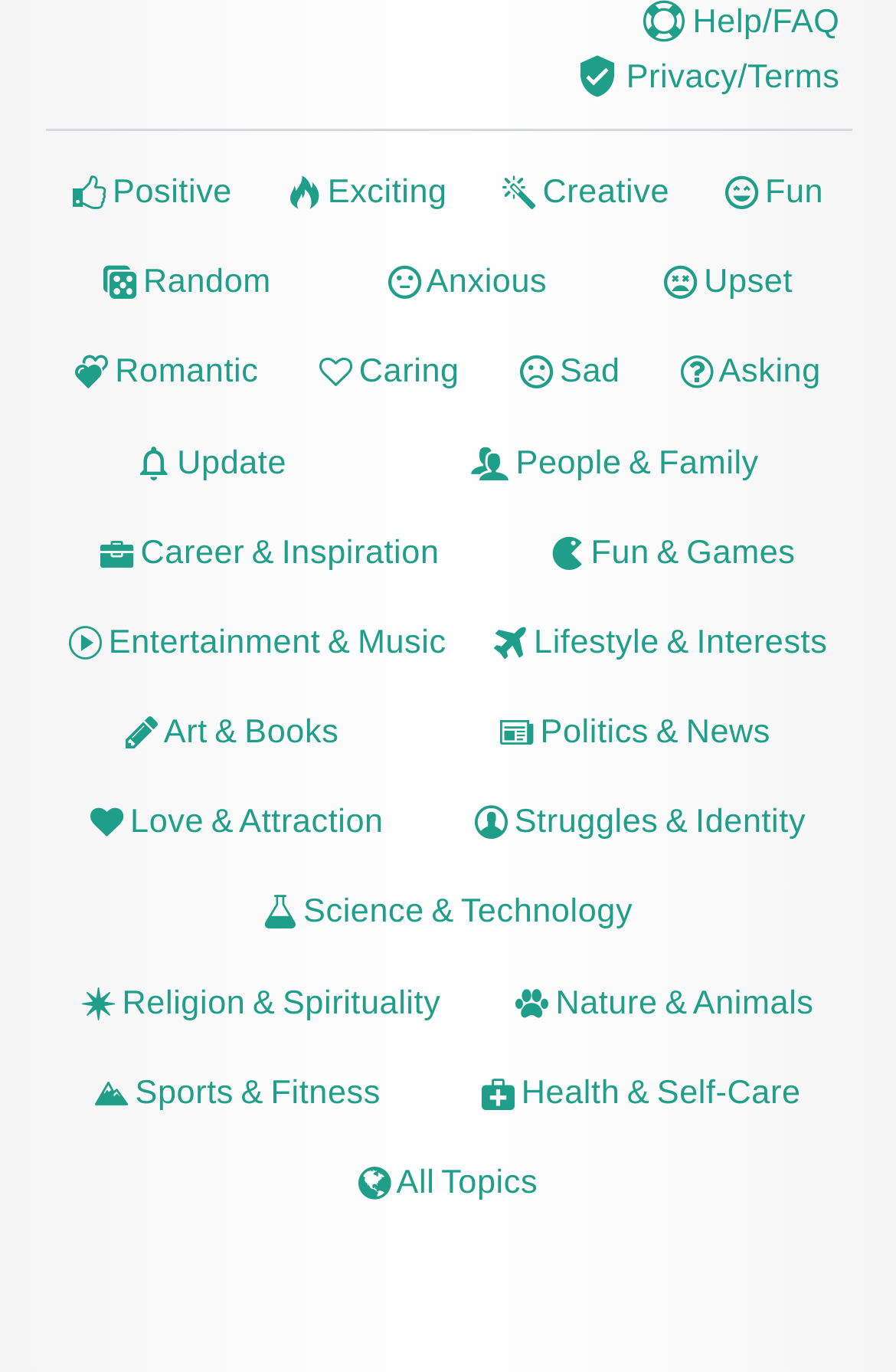How many links are there in the first row?
Answer the question with a detailed explanation, including all necessary information.

There are 5 links in the first row, which are 'Positive', 'Exciting', 'Creative', 'Fun', and 'Random', with bounding boxes of [0.081, 0.128, 0.259, 0.154], [0.321, 0.128, 0.499, 0.154], [0.561, 0.128, 0.747, 0.154], [0.809, 0.128, 0.919, 0.154], and [0.115, 0.193, 0.302, 0.22] respectively.